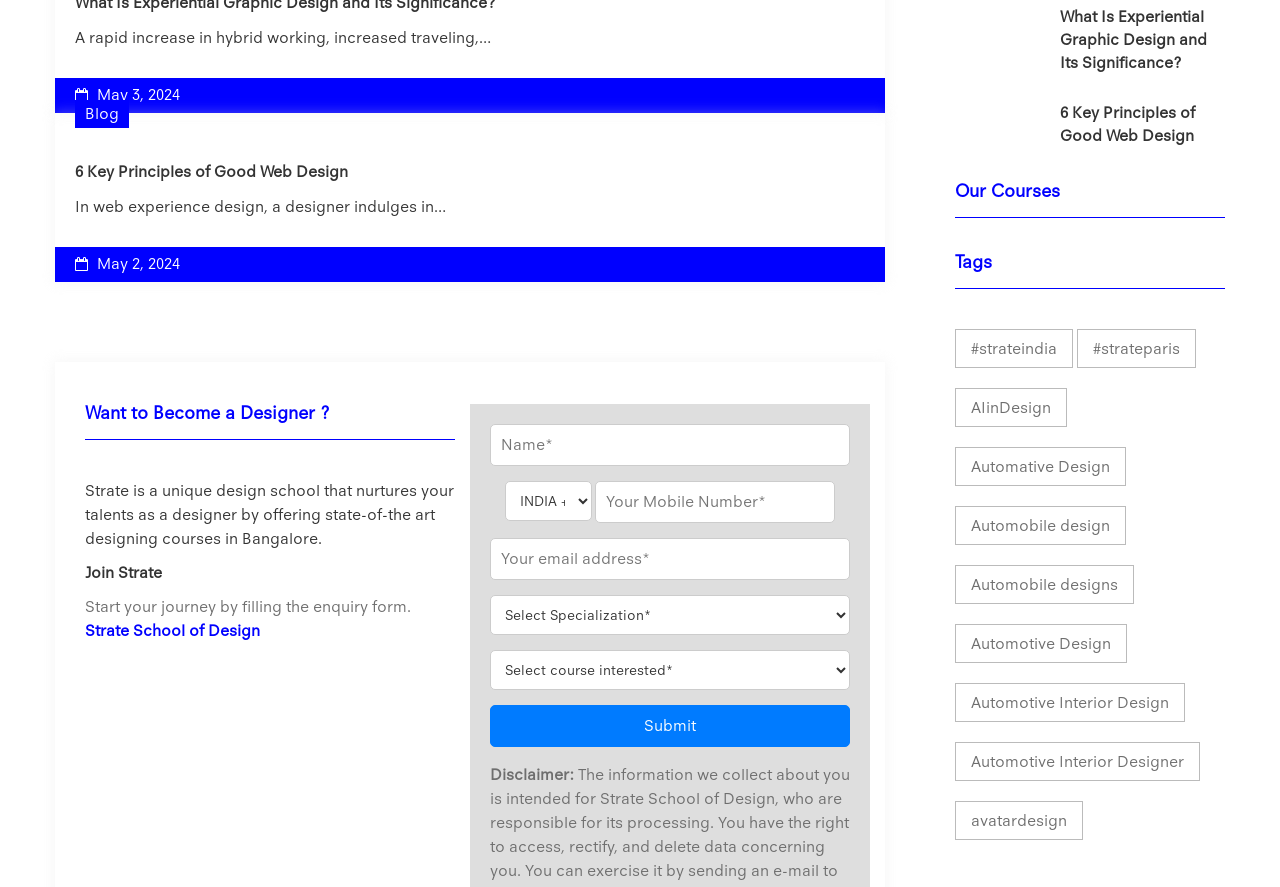Using the provided element description: "Blog", identify the bounding box coordinates. The coordinates should be four floats between 0 and 1 in the order [left, top, right, bottom].

[0.066, 0.117, 0.093, 0.139]